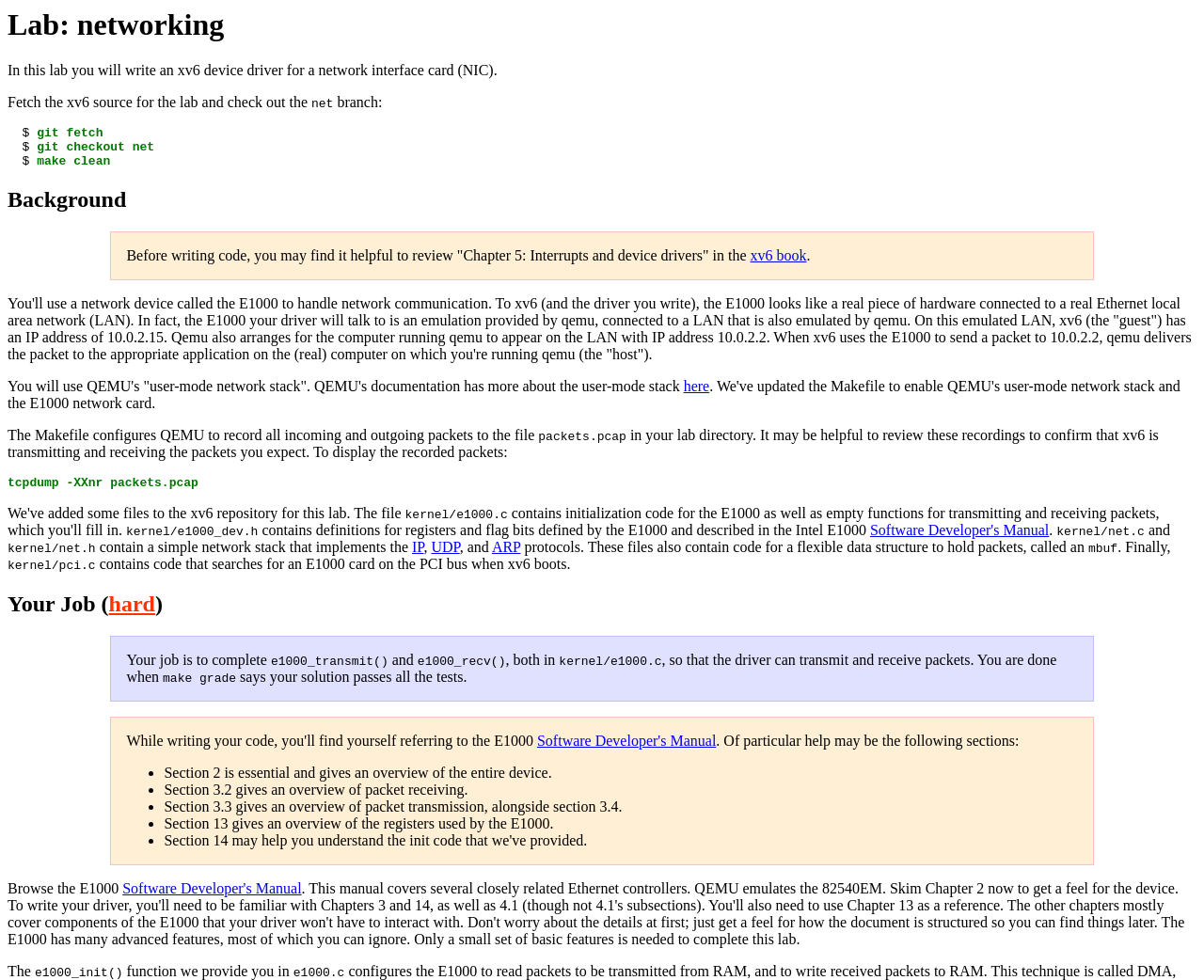Ascertain the bounding box coordinates for the UI element detailed here: "UDP". The coordinates should be provided as [left, top, right, bottom] with each value being a float between 0 and 1.

[0.358, 0.55, 0.382, 0.566]